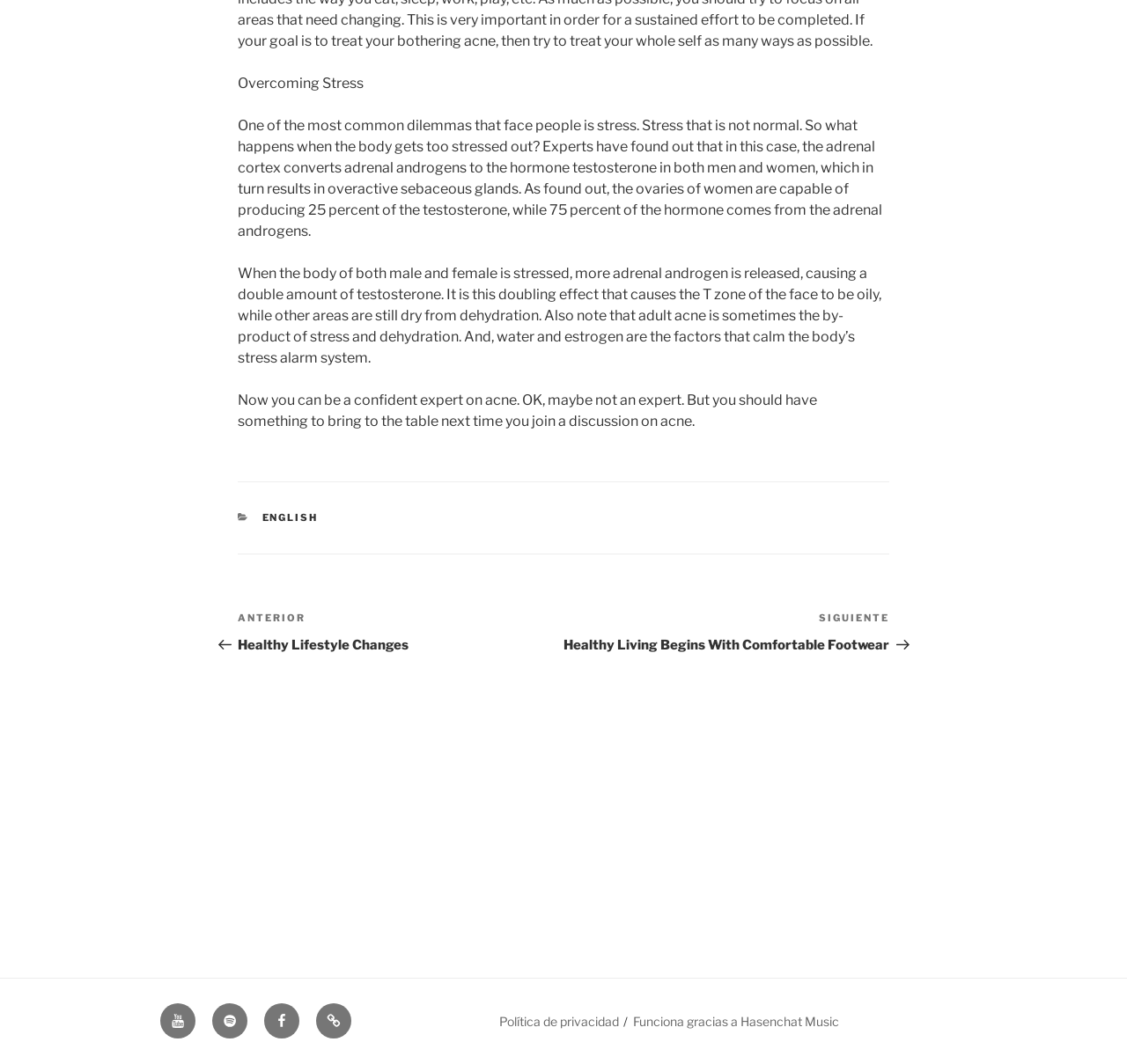Look at the image and give a detailed response to the following question: What is the main topic of the article?

The main topic of the article is acne, which is evident from the text that explains the relationship between stress, hormones, and acne.